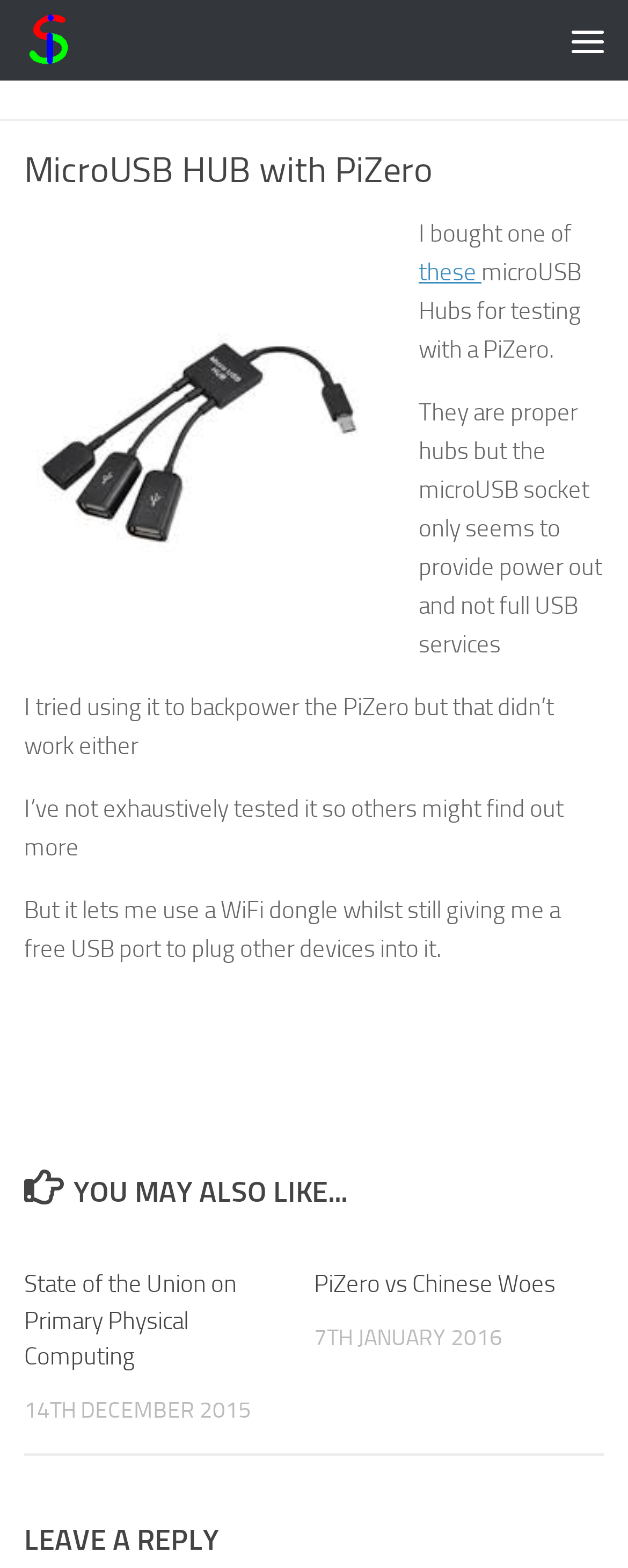Respond concisely with one word or phrase to the following query:
What is the author of the article?

Not mentioned